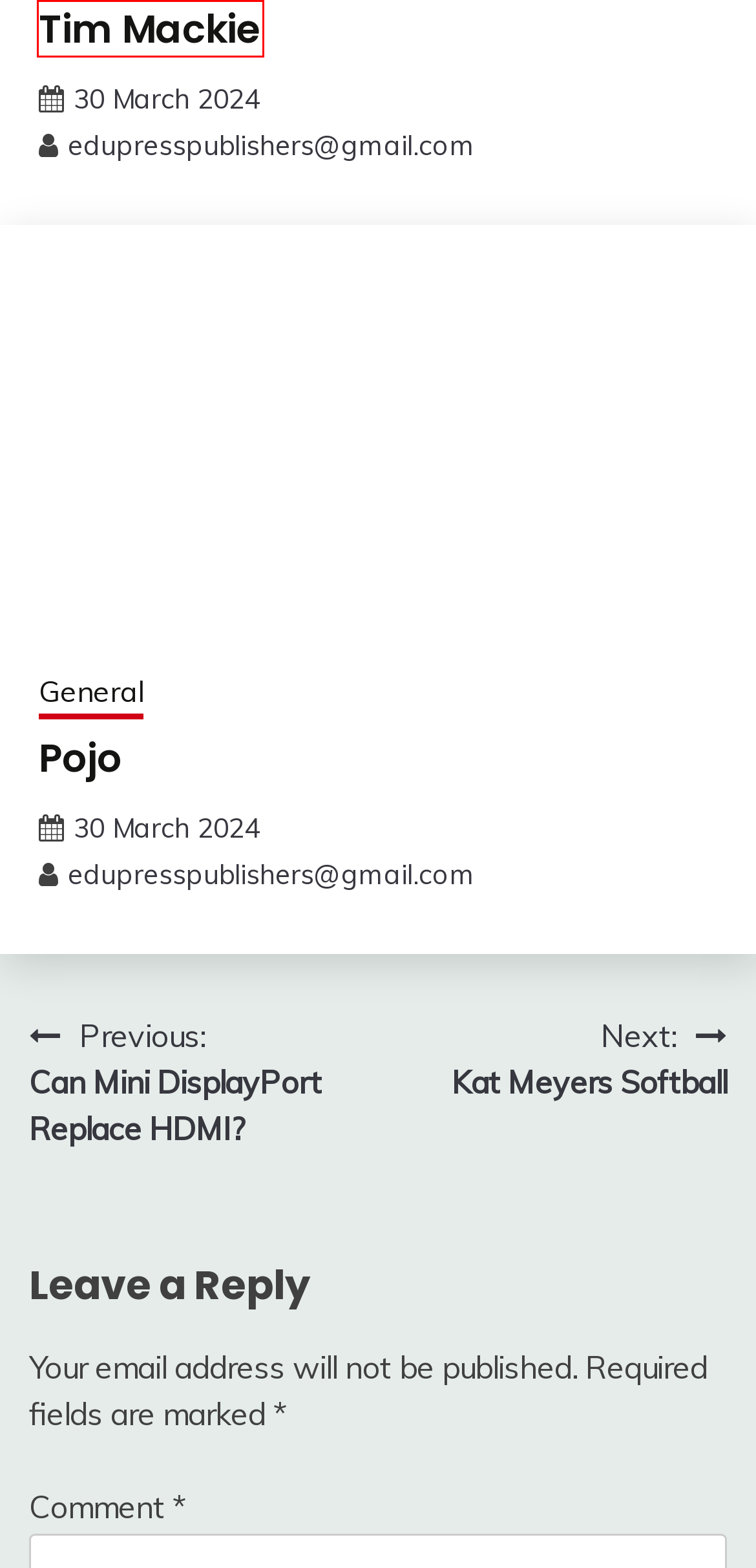Examine the screenshot of a webpage featuring a red bounding box and identify the best matching webpage description for the new page that results from clicking the element within the box. Here are the options:
A. Can Mini DisplayPort Replace HDMI? - goodsnewsnetworks.com
B. Tim Mackie - goodsnewsnetworks.com
C. edupresspublishers@gmail.com, Author at goodsnewsnetworks.com
D. Sample Page - goodsnewsnetworks.com
E. goodsnewsnetworks.com -
F. Humane Society Twin Falls - miramalbero.com
G. Pojo - goodsnewsnetworks.com
H. Kat Meyers Softball - goodsnewsnetworks.com

B